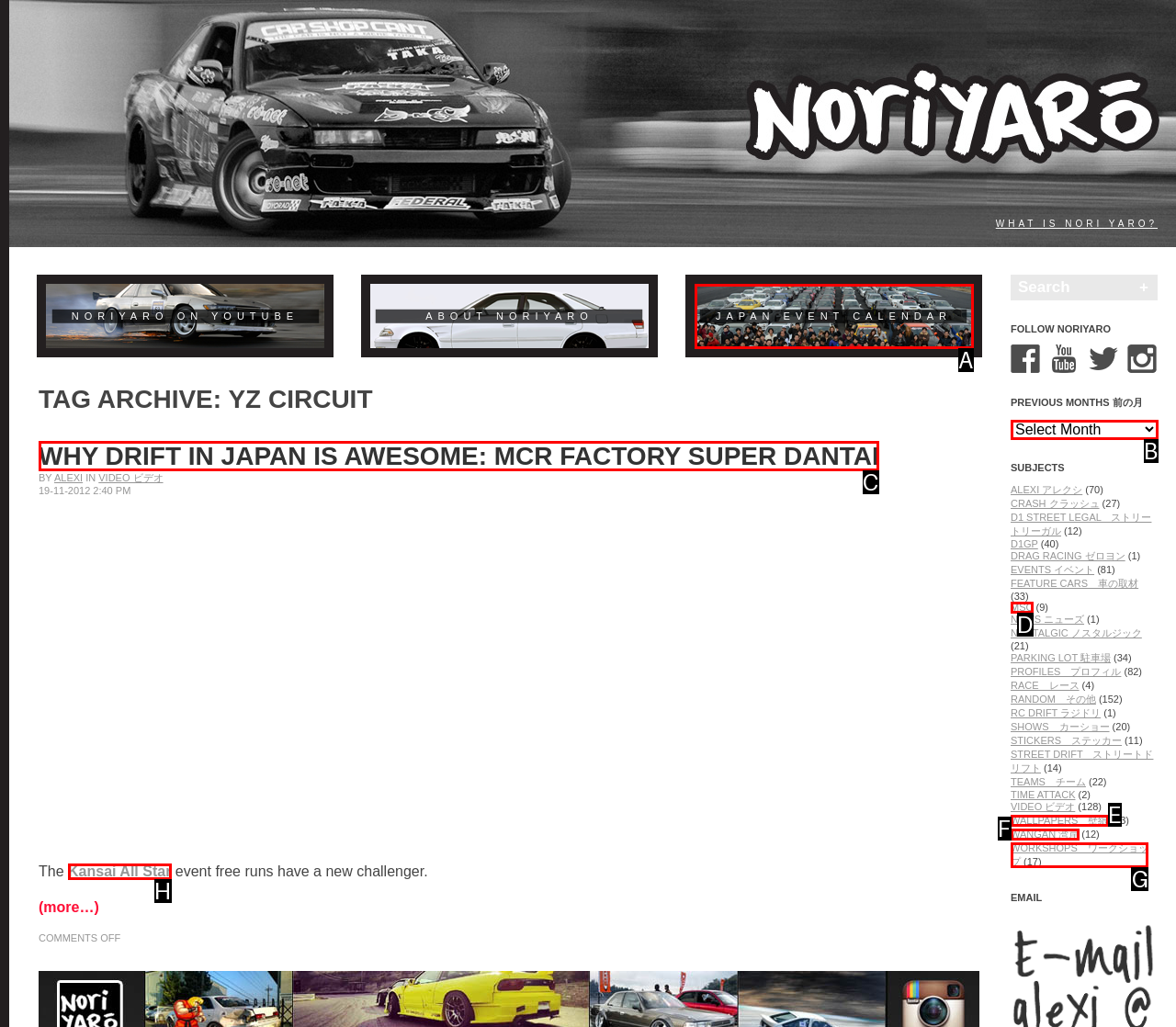Identify the correct UI element to click for the following task: Read 'WHY DRIFT IN JAPAN IS AWESOME: MCR FACTORY SUPER DANTAI' Choose the option's letter based on the given choices.

C